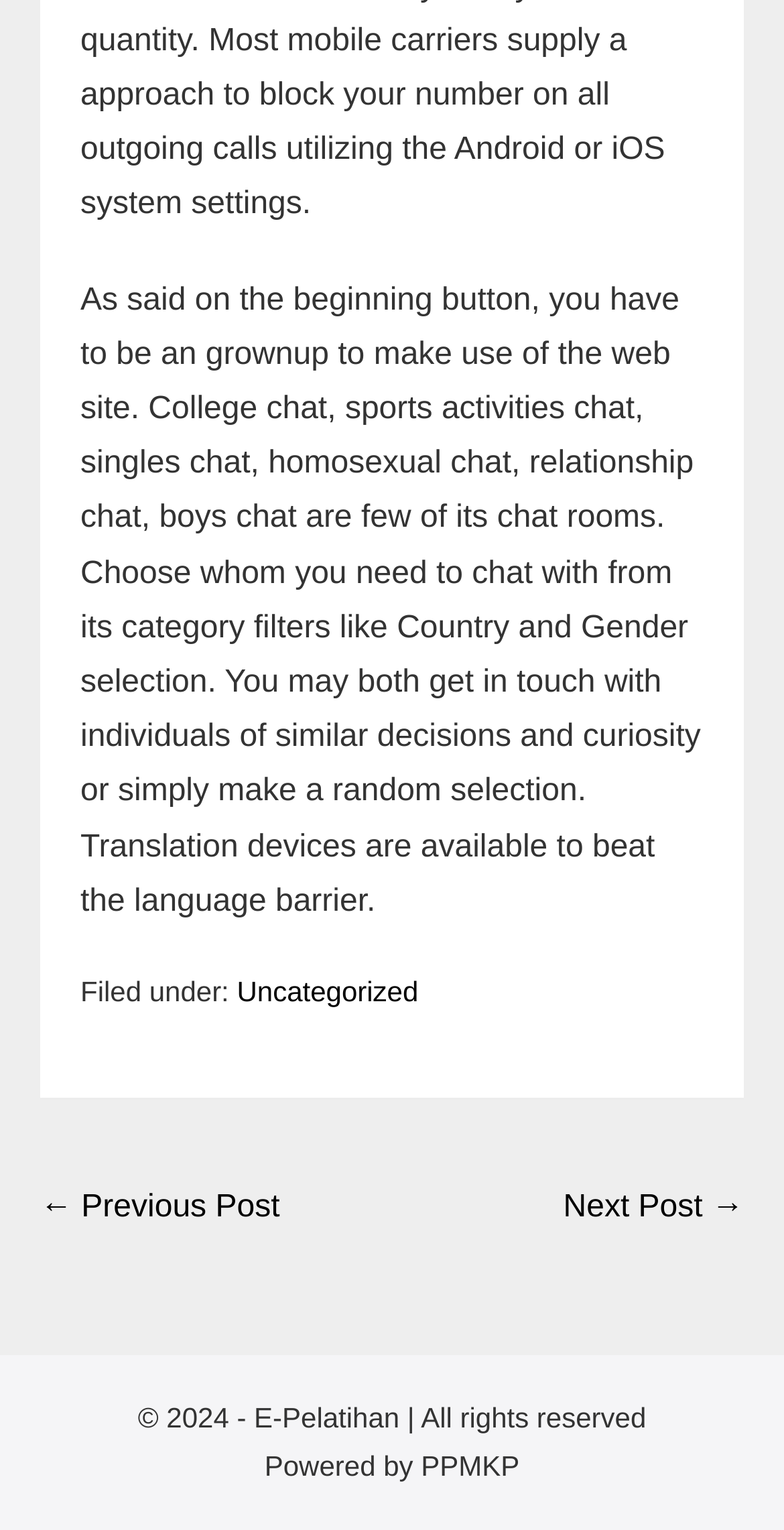Analyze the image and provide a detailed answer to the question: How can users navigate to the previous or next post?

The webpage has a post navigation section that contains two links, '← Previous Post' and 'Next Post →', which allow users to navigate to the previous or next post respectively.